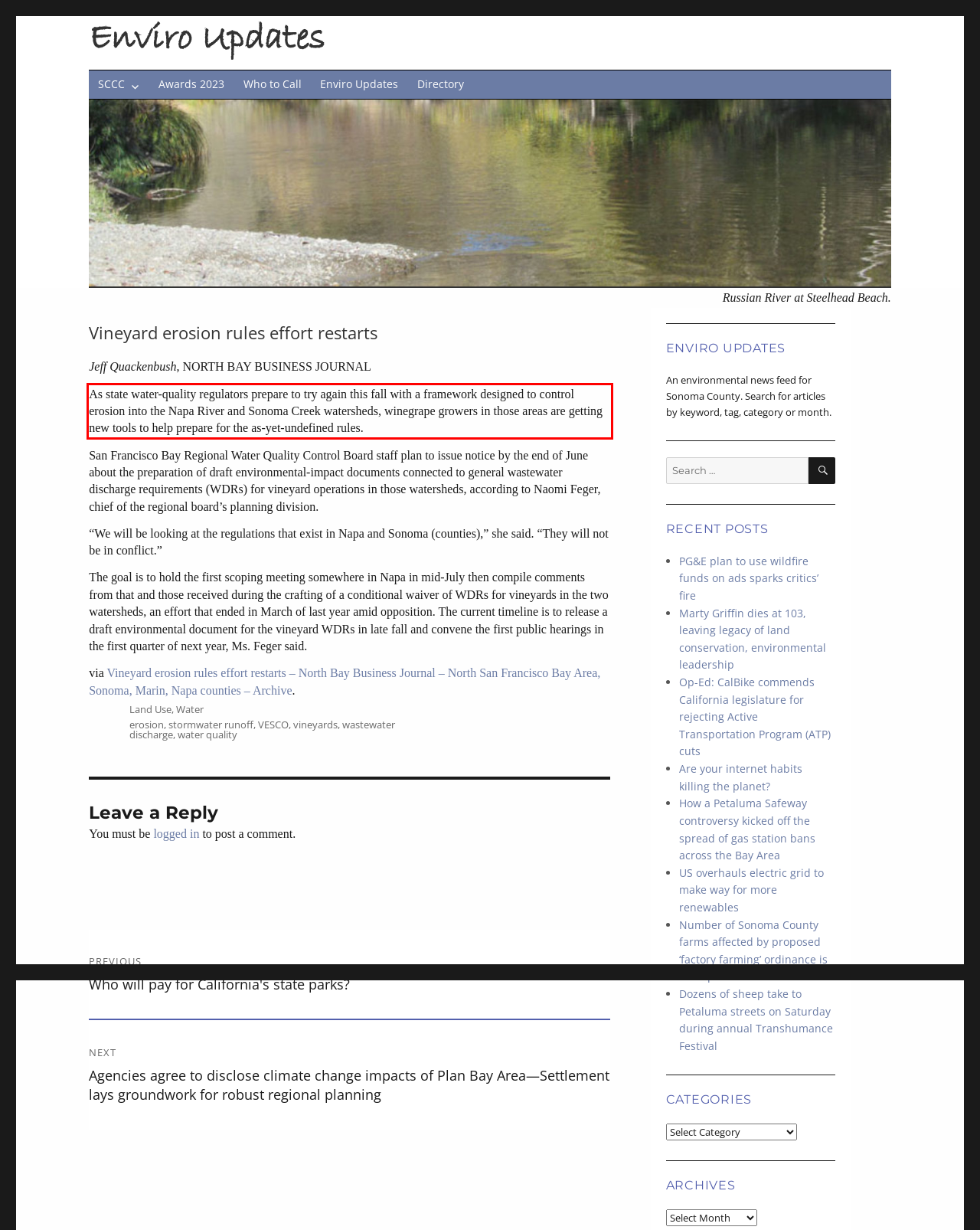Review the webpage screenshot provided, and perform OCR to extract the text from the red bounding box.

As state water-quality regulators prepare to try again this fall with a framework designed to control erosion into the Napa River and Sonoma Creek watersheds, winegrape growers in those areas are getting new tools to help prepare for the as-yet-undefined rules.